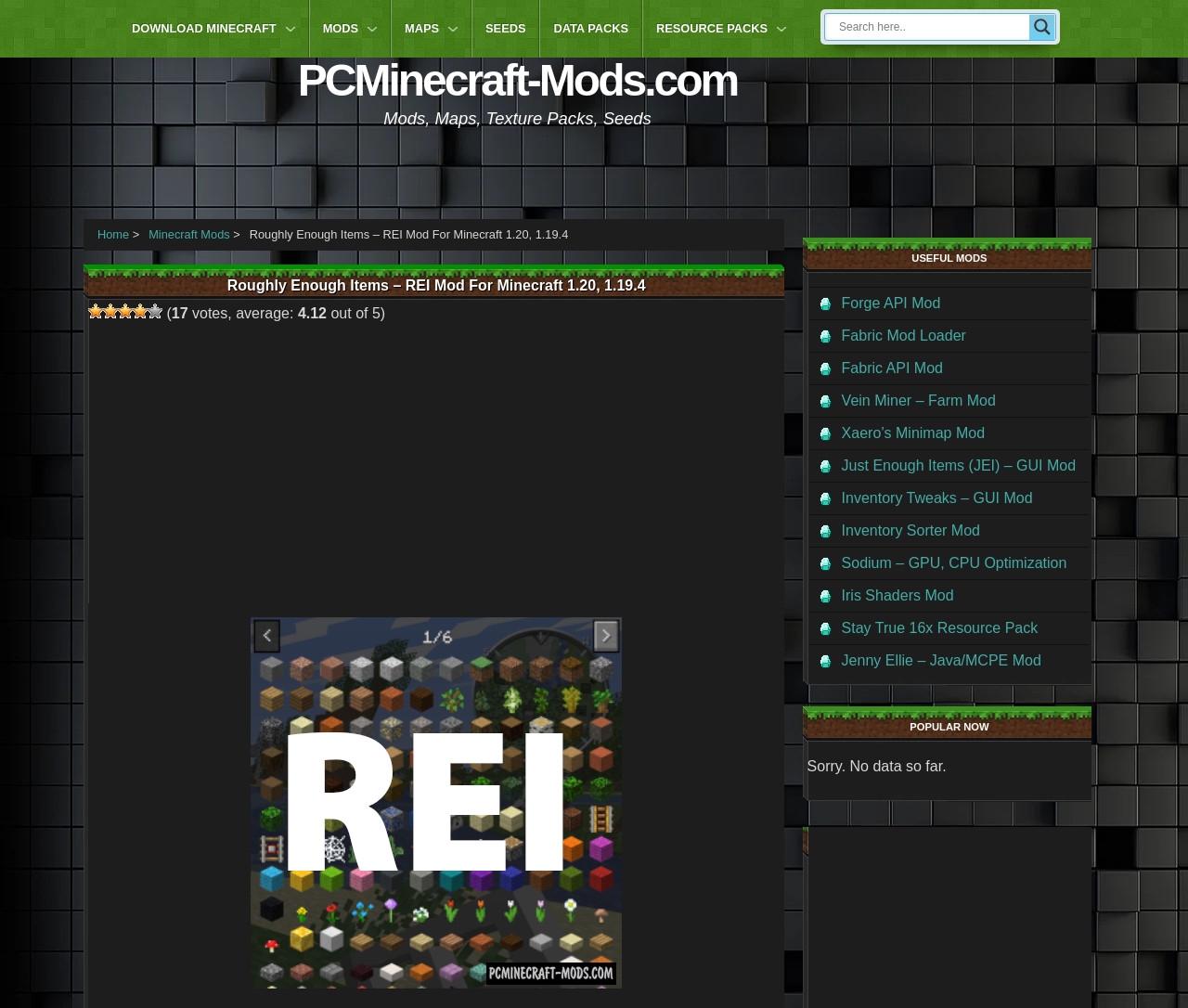What is the status of the 'POPULAR NOW' section?
Look at the image and answer the question with a single word or phrase.

No data available